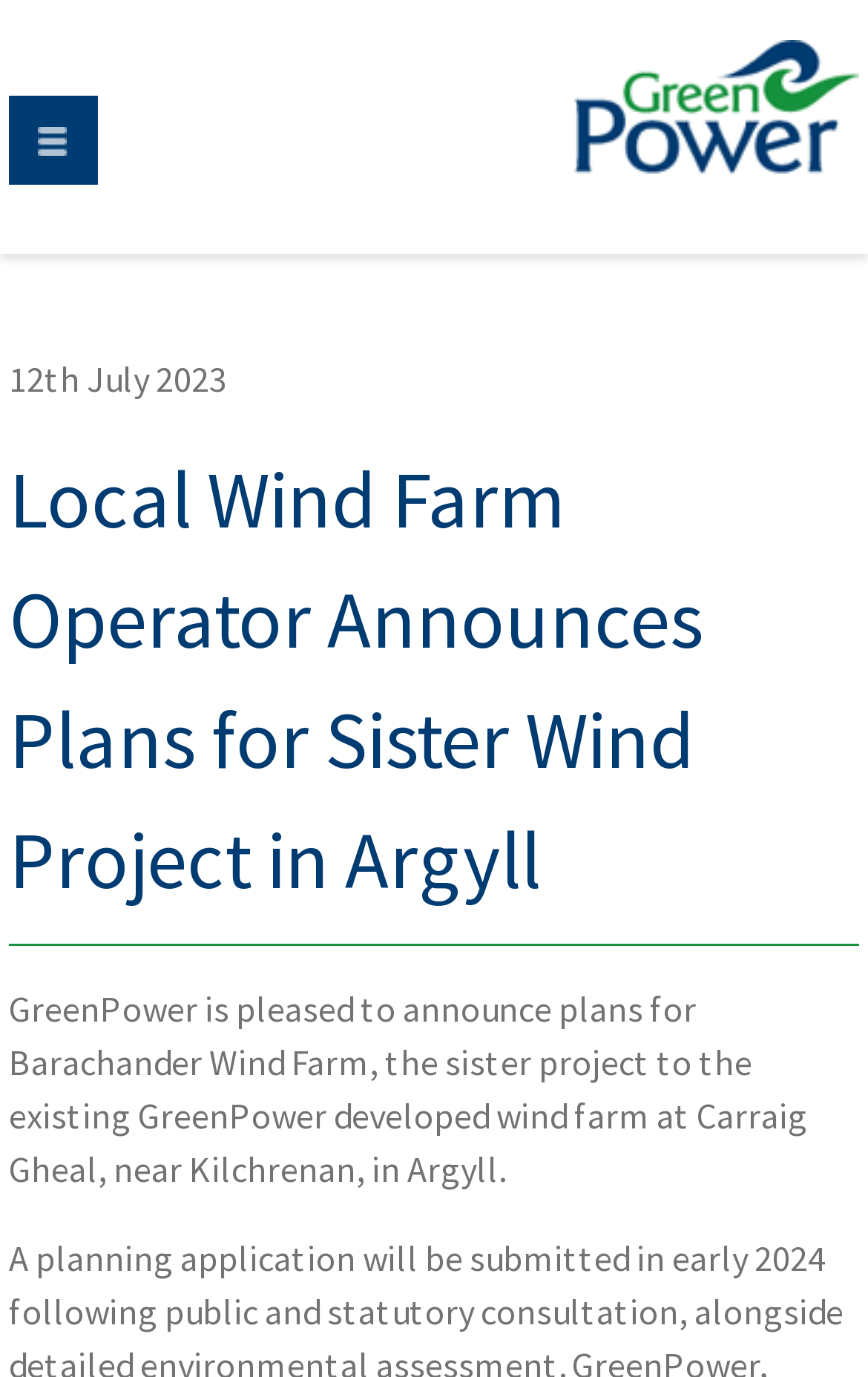Carefully examine the image and provide an in-depth answer to the question: What is the location of the existing wind farm?

I found the location of the existing wind farm by reading the static text in the main content section, which mentions 'the existing GreenPower developed wind farm at Carraig Gheal, near Kilchrenan, in Argyll'.